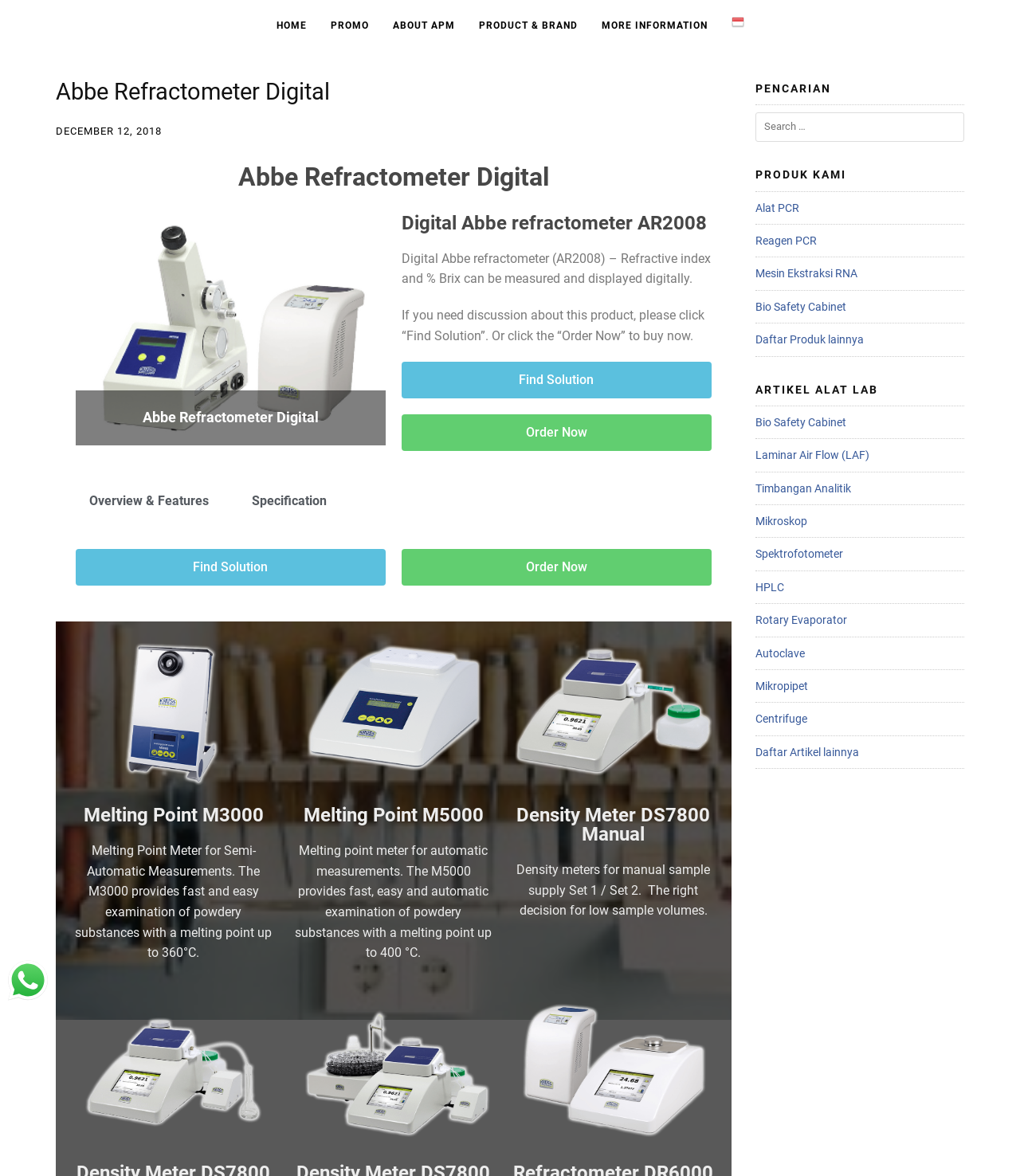Reply to the question with a brief word or phrase: What is the name of the company?

Andaru Persada Mandiri